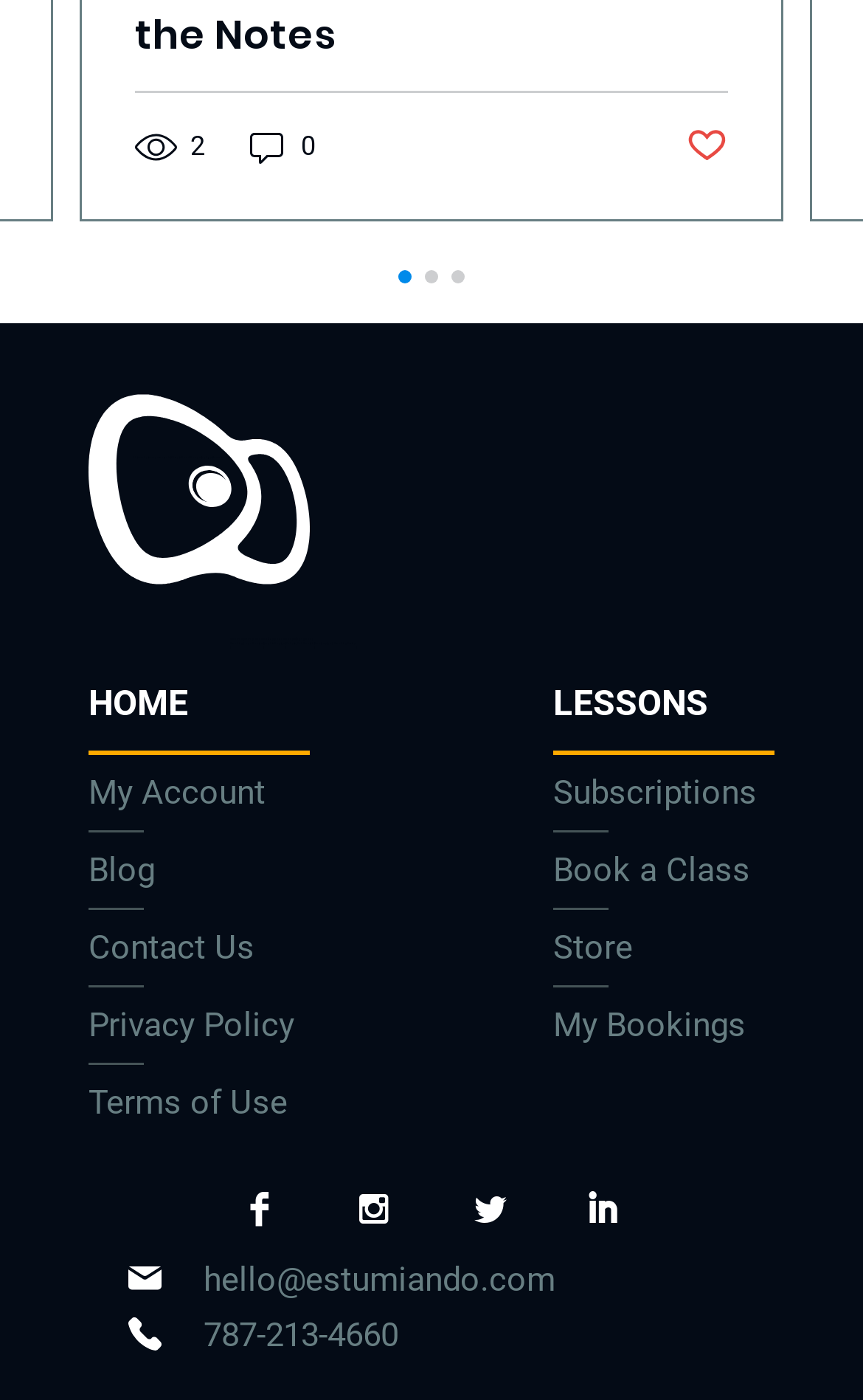Pinpoint the bounding box coordinates of the clickable element needed to complete the instruction: "Click the 'LESSONS' button". The coordinates should be provided as four float numbers between 0 and 1: [left, top, right, bottom].

[0.641, 0.483, 0.897, 0.523]